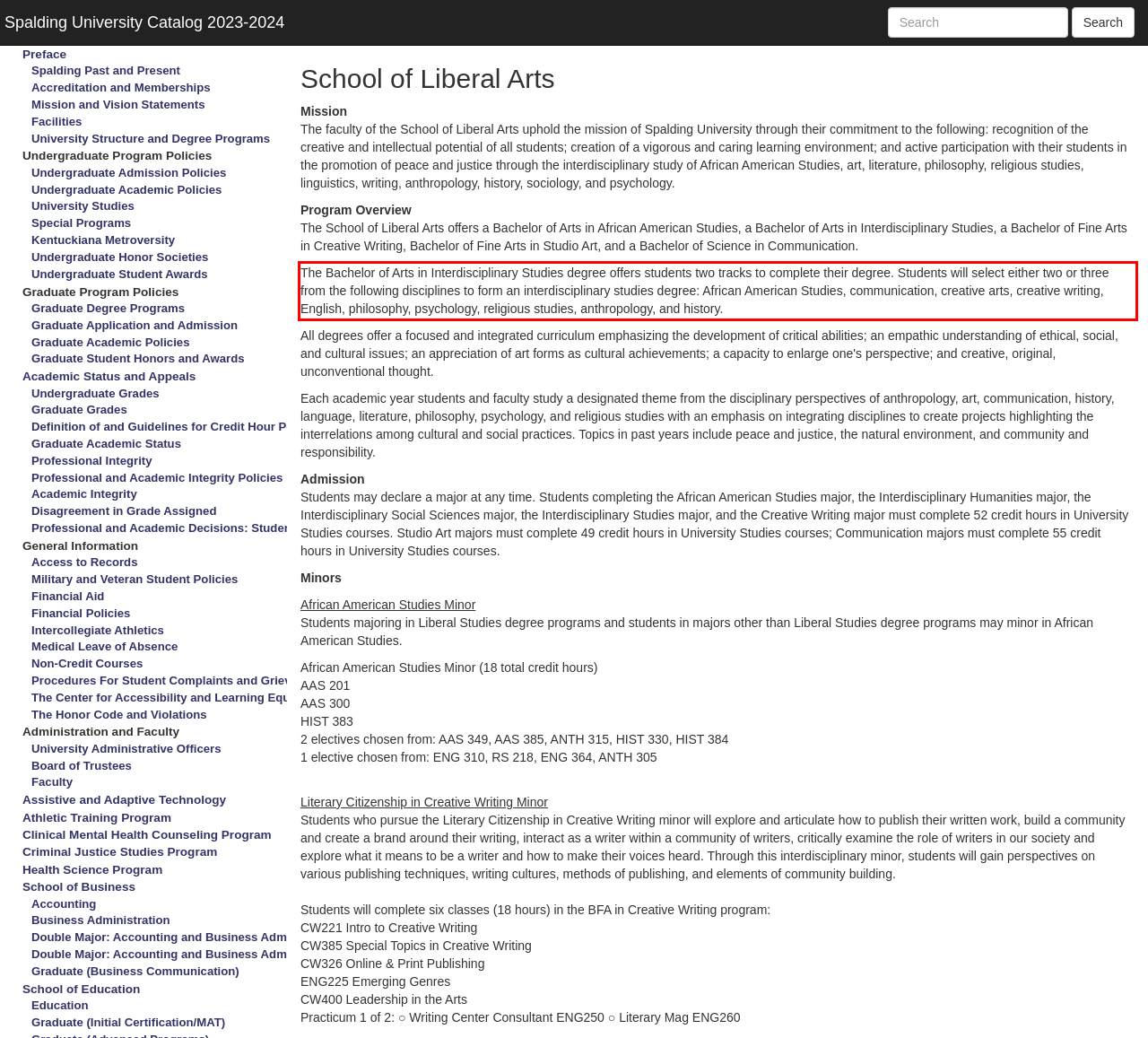Please use OCR to extract the text content from the red bounding box in the provided webpage screenshot.

The Bachelor of Arts in Interdisciplinary Studies degree offers students two tracks to complete their degree. Students will select either two or three from the following disciplines to form an interdisciplinary studies degree: African American Studies, communication, creative arts, creative writing, English, philosophy, psychology, religious studies, anthropology, and history.